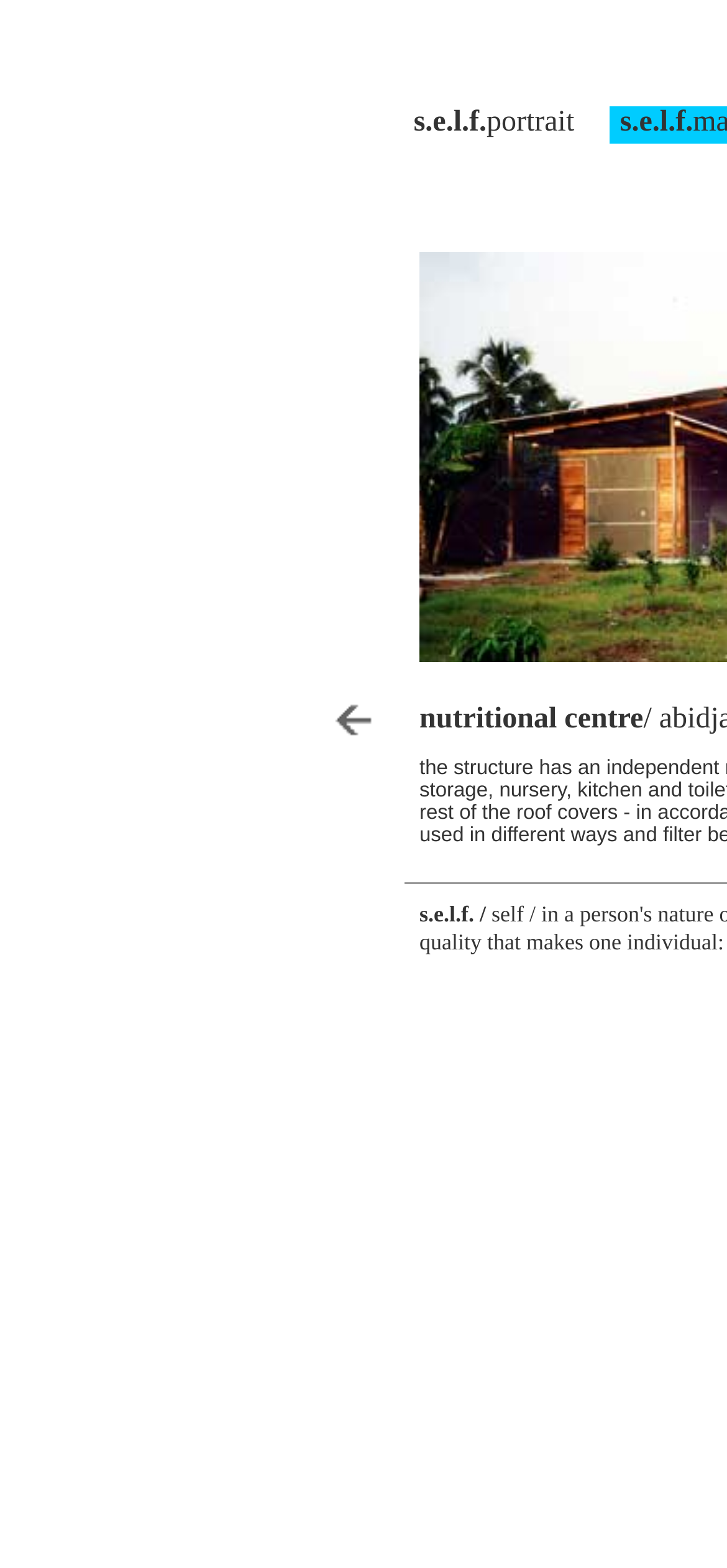Using the information in the image, could you please answer the following question in detail:
What is the purpose of the 'previous image' link?

The 'previous image' link is located below the 'nutritional centre' text, and it has an associated image with the same description. This suggests that the link is used to navigate to a previous image, possibly in a gallery or a slideshow.